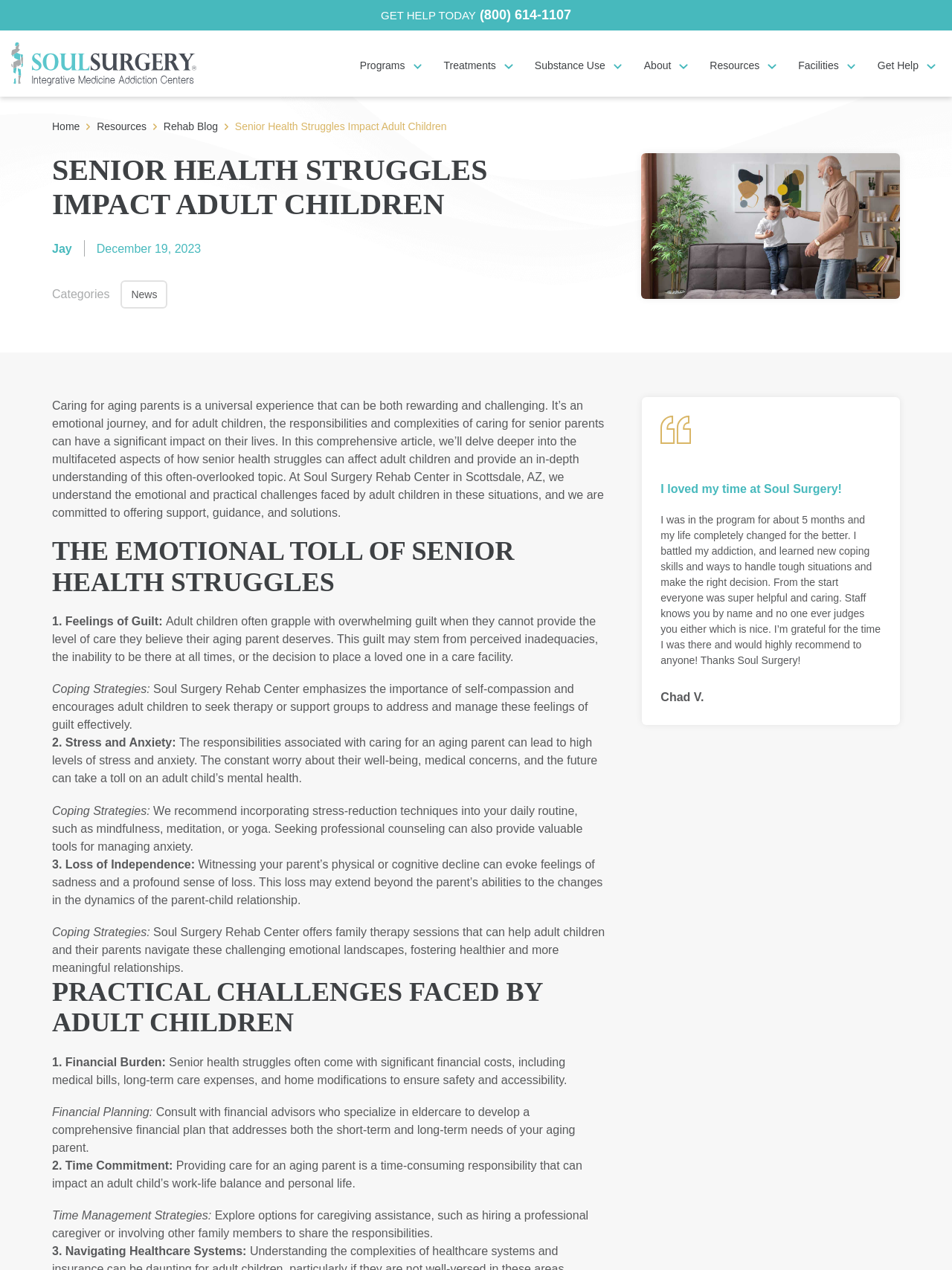Create a detailed narrative describing the layout and content of the webpage.

This webpage is about the impact of senior health struggles on adult children's lives and provides comprehensive strategies to navigate these emotional and practical hurdles. 

At the top of the page, there is a navigation menu with links to "Programs", "Treatments", "Substance Use", "About", "Resources", "Facilities", and "Get Help". Each link has a corresponding image next to it. Below the navigation menu, there is a prominent call-to-action button "GET HELP TODAY" with a phone number.

The main content of the page is divided into sections. The first section has a heading "SENIOR HEALTH STRUGGLES IMPACT ADULT CHILDREN" and a brief introduction to the topic. Below the introduction, there is a figure with an image.

The next section is about the emotional toll of senior health struggles on adult children. It lists three aspects: feelings of guilt, stress and anxiety, and loss of independence. Each aspect is explained in detail, followed by coping strategies provided by Soul Surgery Rehab Center.

The following section discusses the practical challenges faced by adult children, including financial burden, time commitment, and navigating healthcare systems. Again, each challenge is explained, and solutions are offered.

Throughout the page, there are testimonials from individuals who have benefited from Soul Surgery Rehab Center's programs. One testimonial is accompanied by a figure with an image.

At the bottom of the page, there are links to "Home", "Resources", "Rehab Blog", and "News".